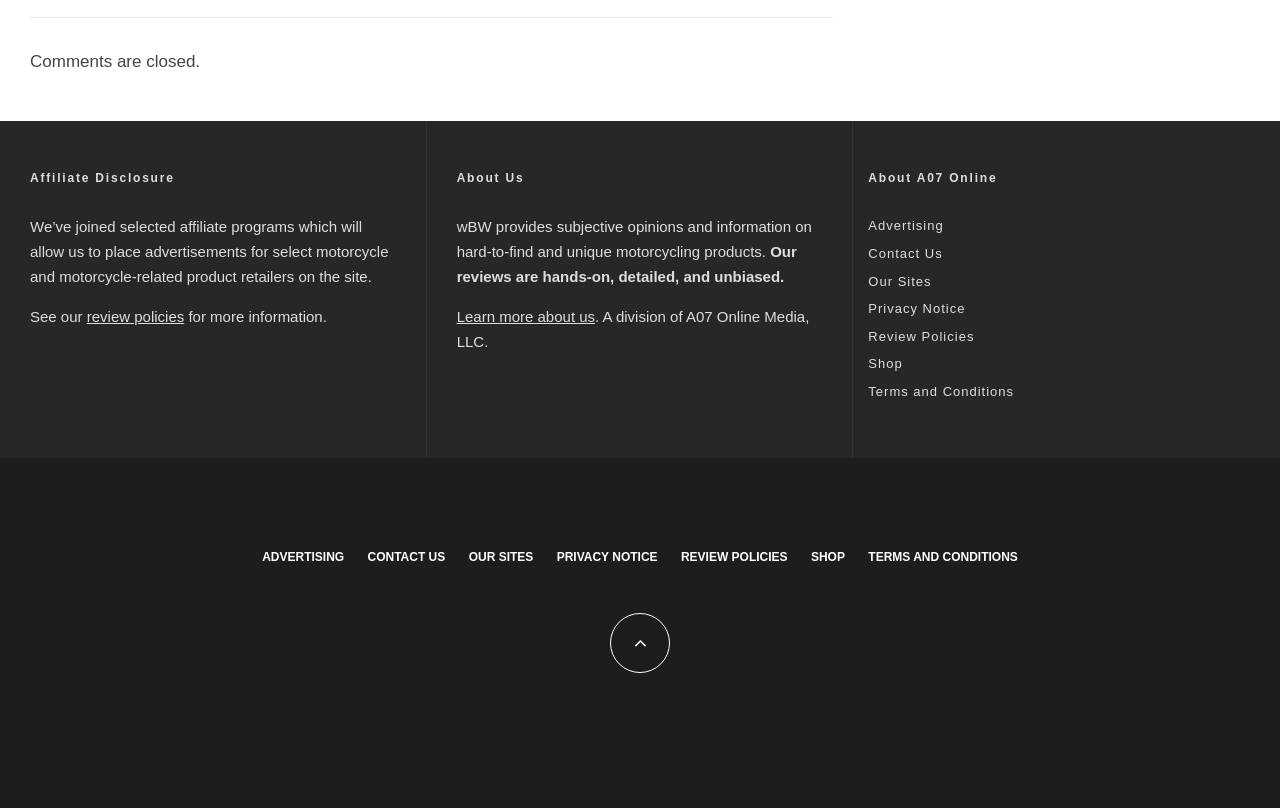What type of policies can be found on the website?
Provide a one-word or short-phrase answer based on the image.

Review policies